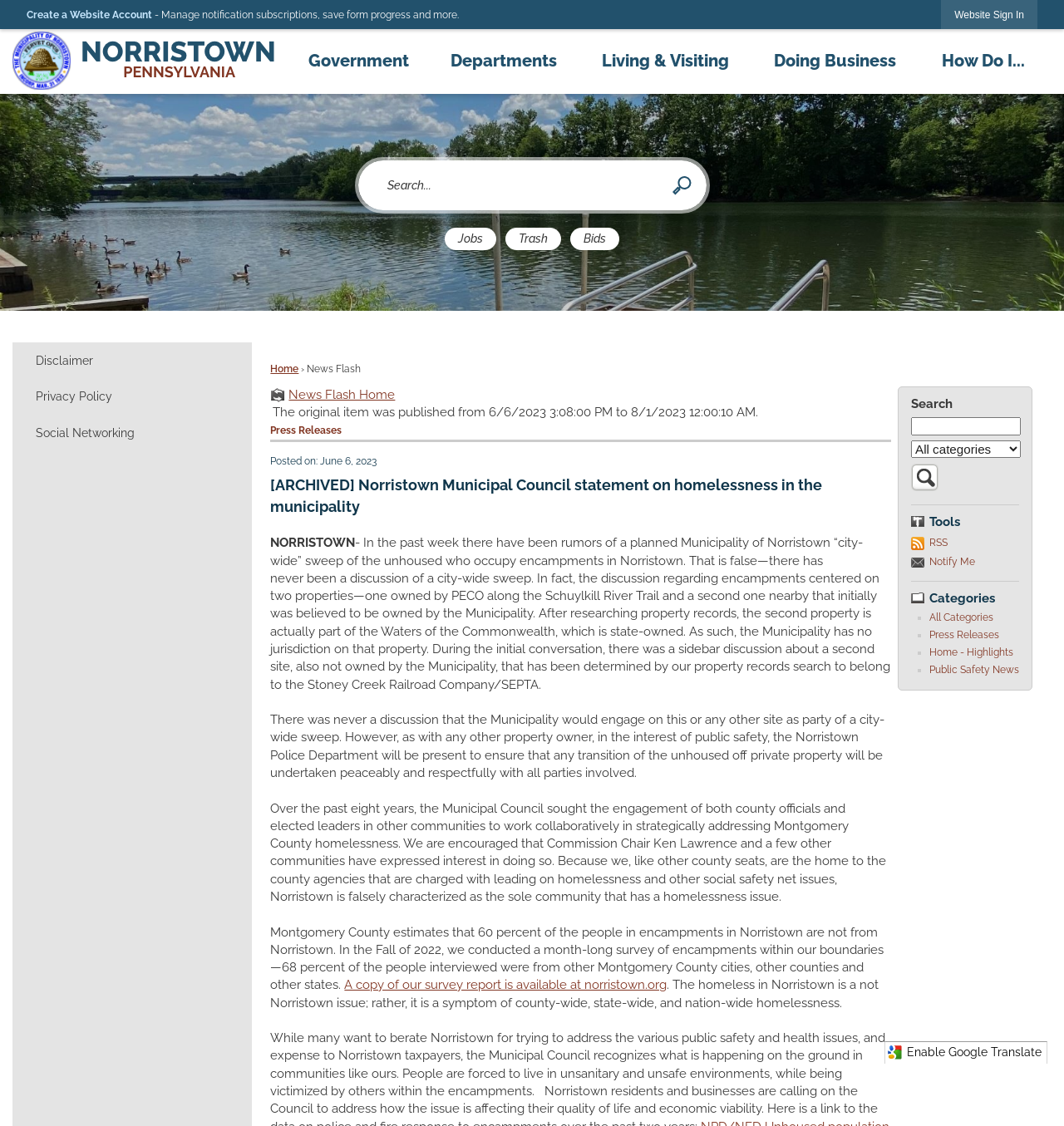Locate the bounding box coordinates of the area to click to fulfill this instruction: "Search for something". The bounding box should be presented as four float numbers between 0 and 1, in the order [left, top, right, bottom].

[0.336, 0.142, 0.664, 0.187]